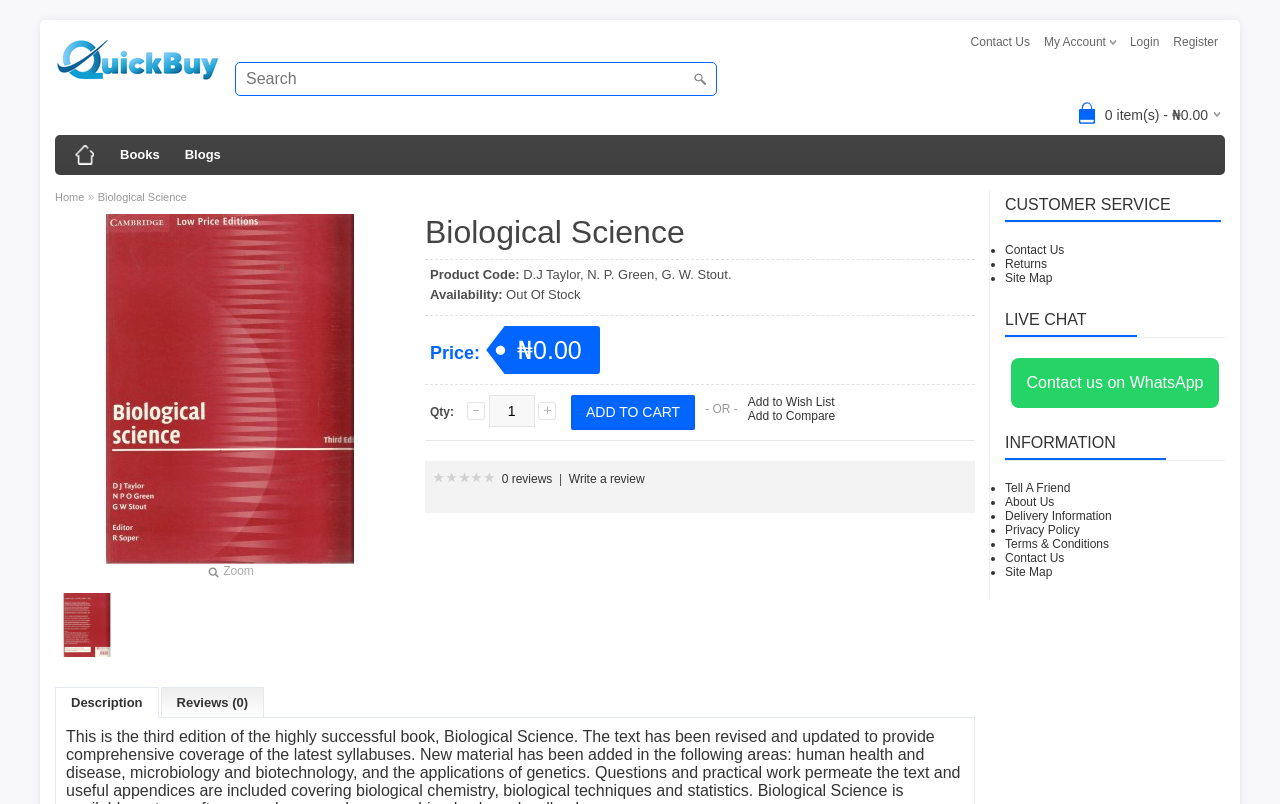Find and provide the bounding box coordinates for the UI element described with: "Contact Us".

[0.785, 0.302, 0.832, 0.32]